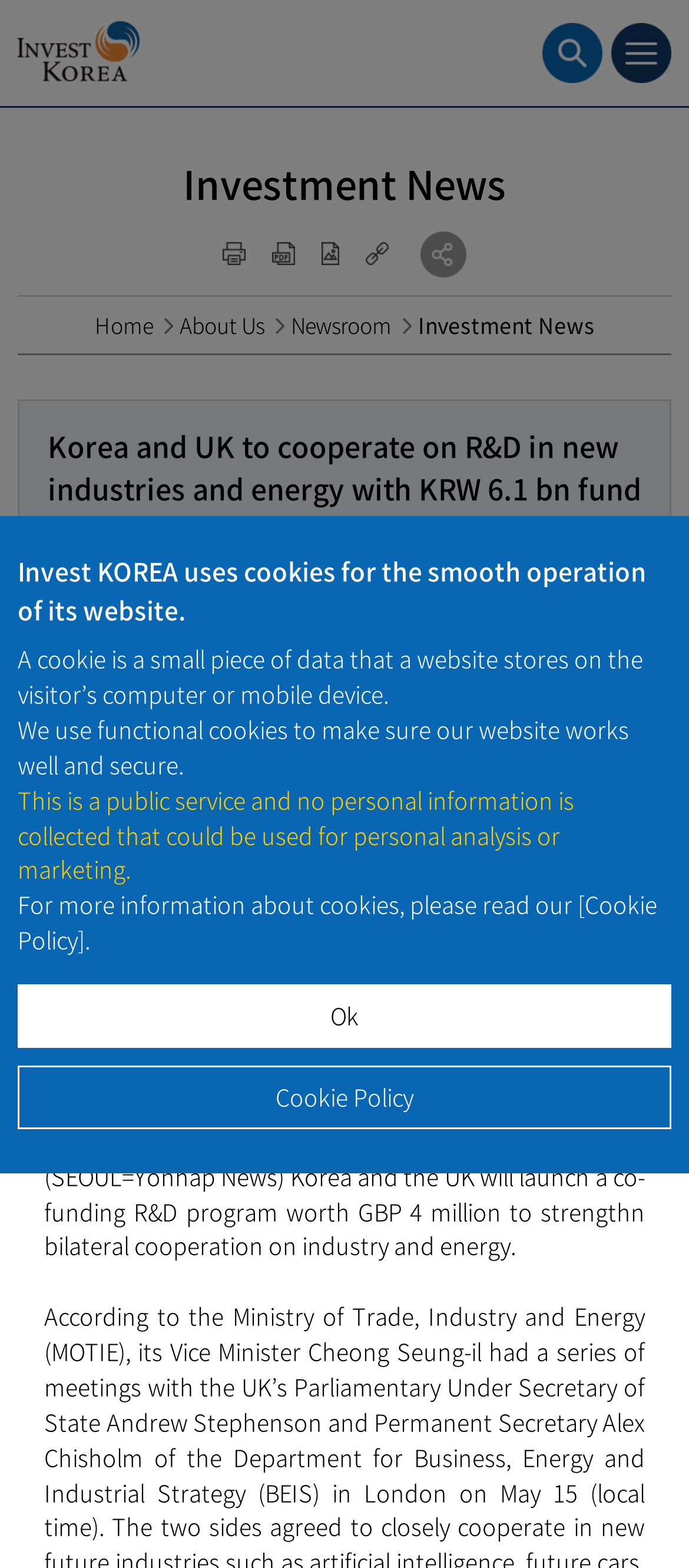Please identify the bounding box coordinates of the clickable region that I should interact with to perform the following instruction: "Click the pdf Download button". The coordinates should be expressed as four float numbers between 0 and 1, i.e., [left, top, right, bottom].

[0.395, 0.154, 0.428, 0.169]